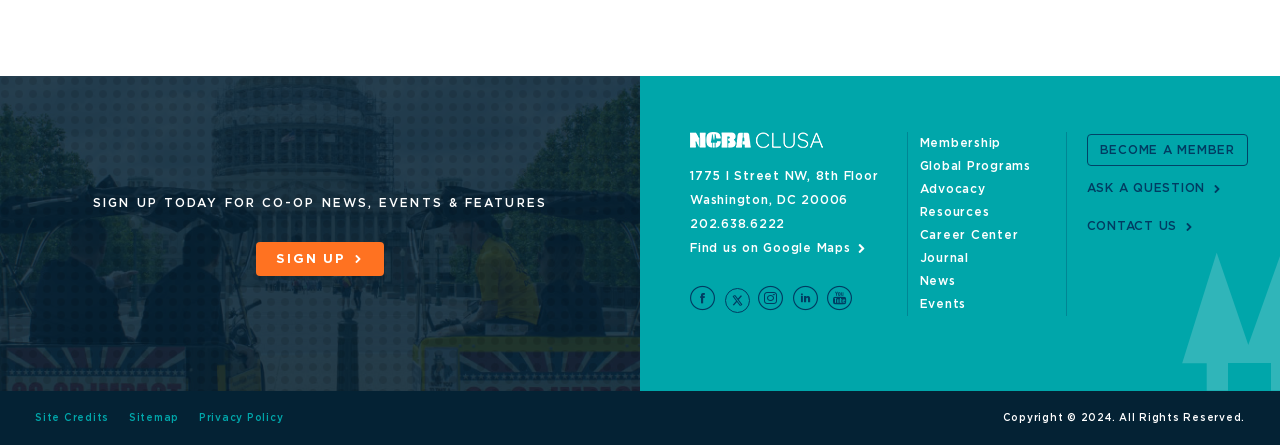Could you highlight the region that needs to be clicked to execute the instruction: "Find us on Google Maps"?

[0.539, 0.544, 0.677, 0.571]